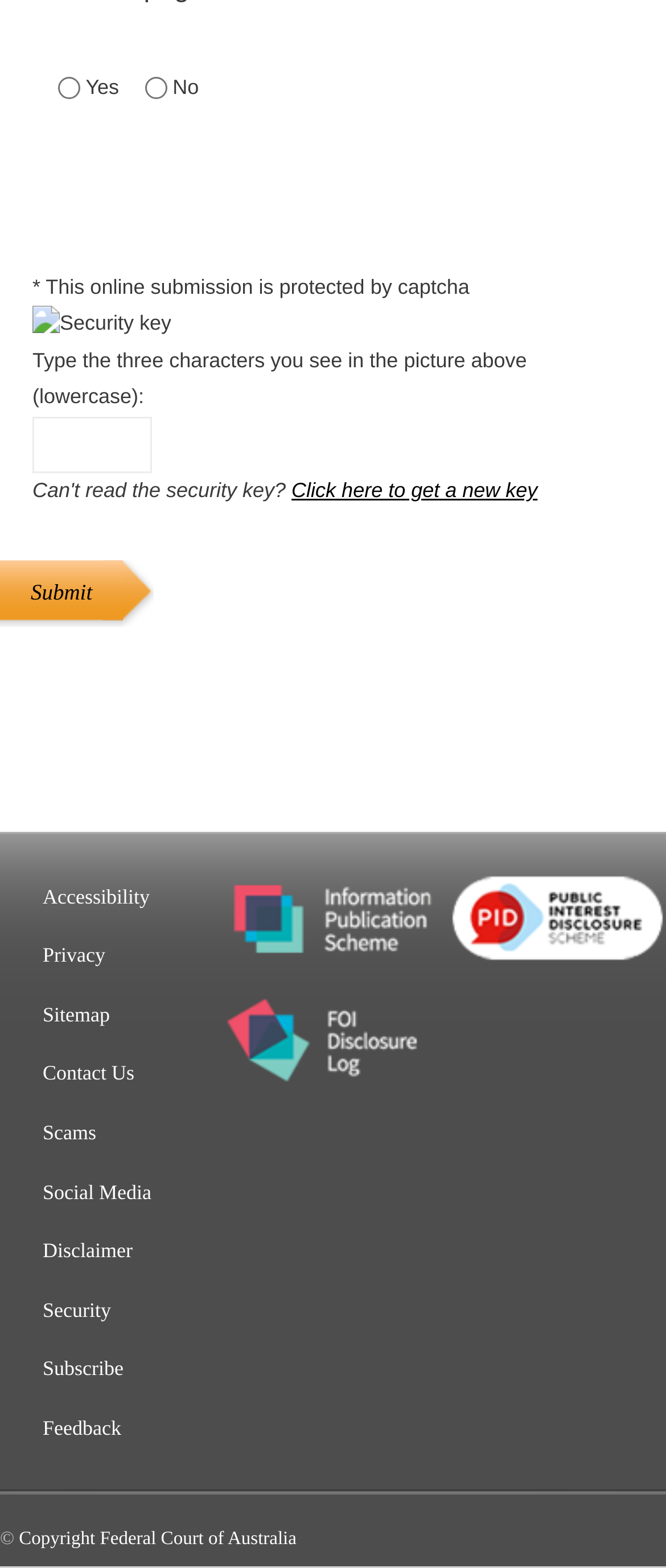Can you identify the bounding box coordinates of the clickable region needed to carry out this instruction: 'Type the characters in the picture'? The coordinates should be four float numbers within the range of 0 to 1, stated as [left, top, right, bottom].

[0.049, 0.266, 0.228, 0.302]